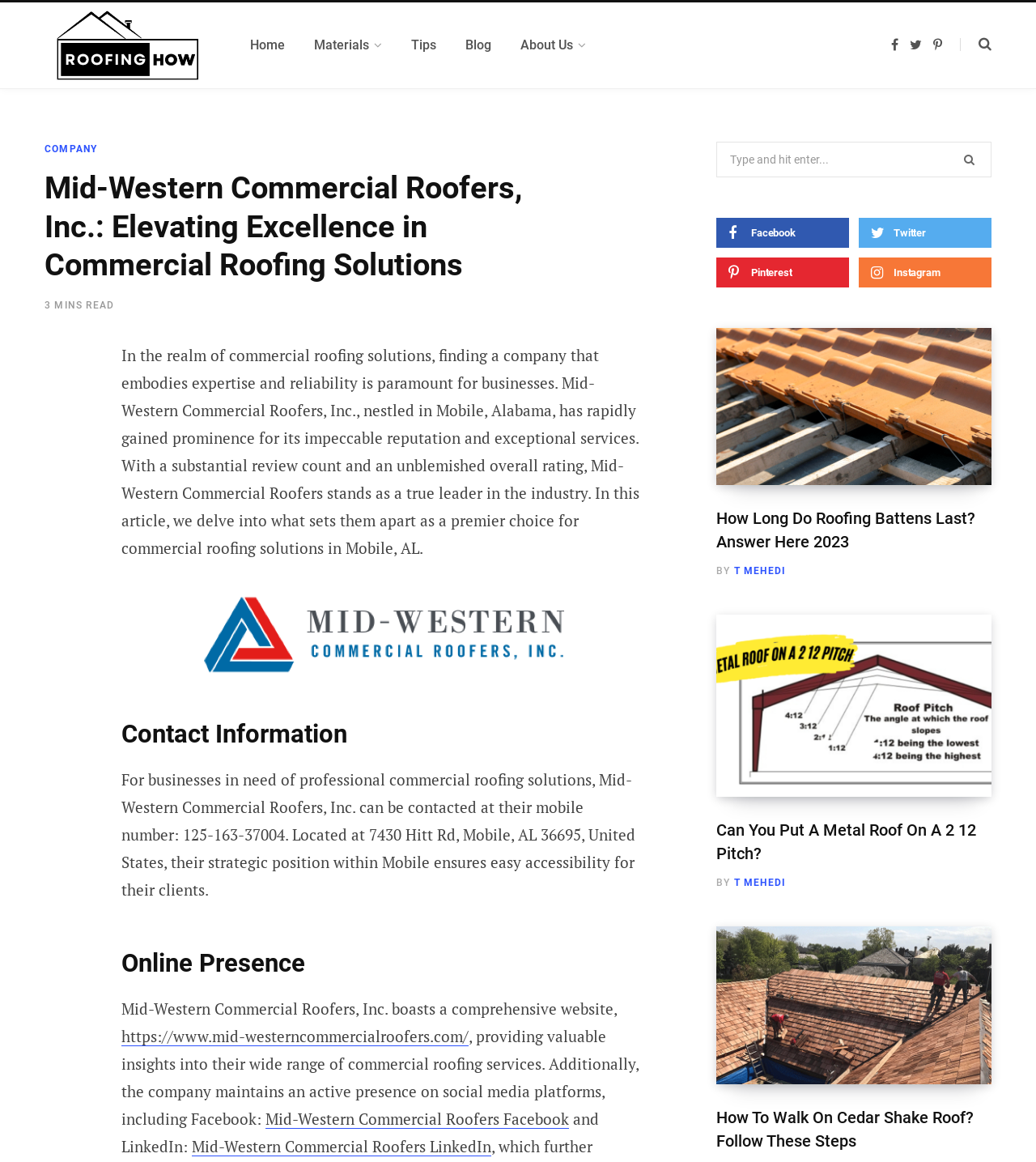Determine the bounding box coordinates for the area you should click to complete the following instruction: "Click on the 'About' link".

None